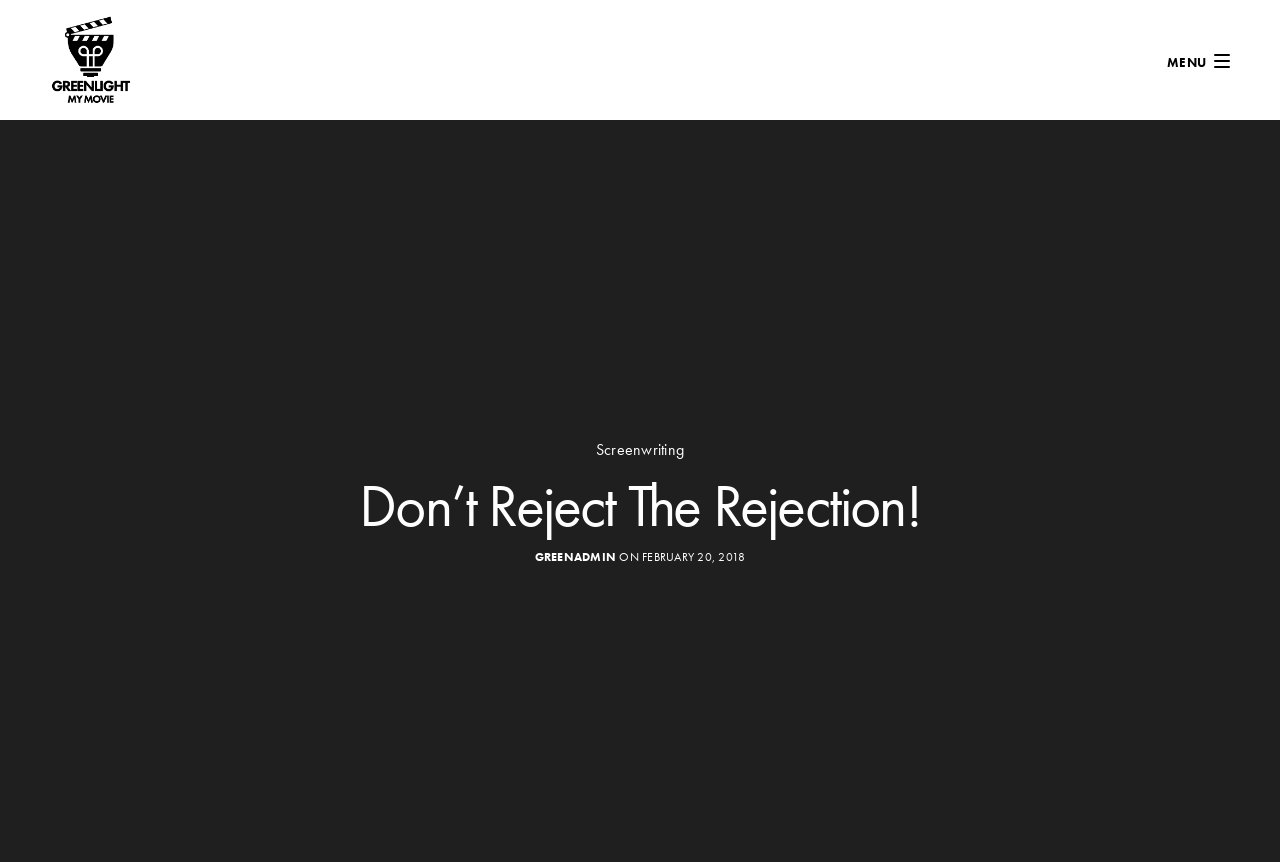Determine the title of the webpage and give its text content.

Don’t Reject The Rejection!